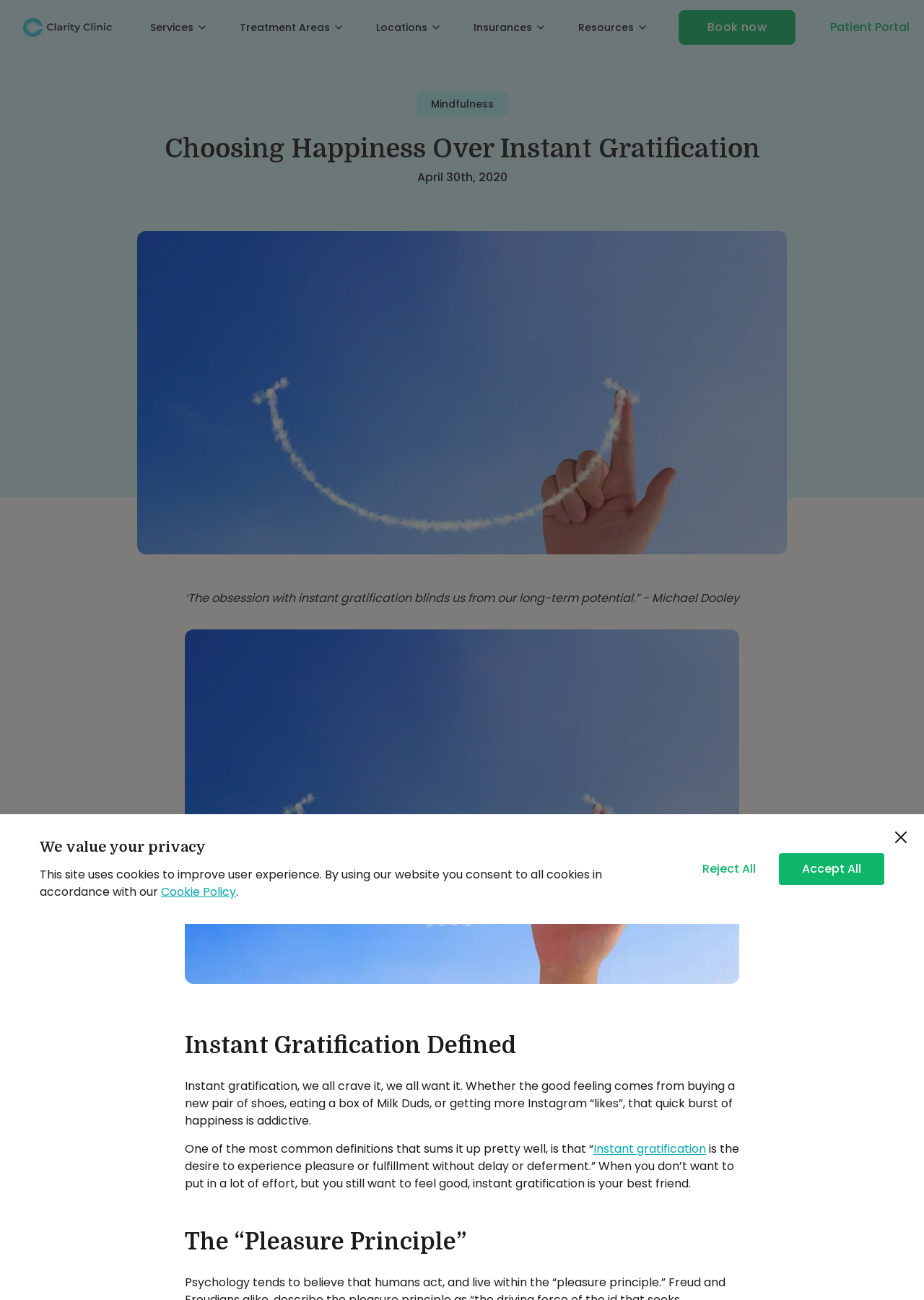What is the topic of the blog post?
Answer with a single word or phrase, using the screenshot for reference.

Instant Gratification